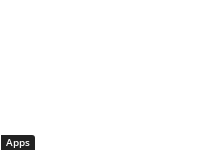Generate an elaborate caption for the image.

The image features a button labeled "Apps," which appears to be a navigation element on a webpage. This button is likely intended for users to click and access a section containing various applications. The design suggests a straightforward, user-friendly interface, reinforcing the website's focus on providing information about different applications, including notable tools like "Lucky Patcher" and "IgAnony." This button enhances the functionality of the site, guiding users to explore application-related content more conveniently.